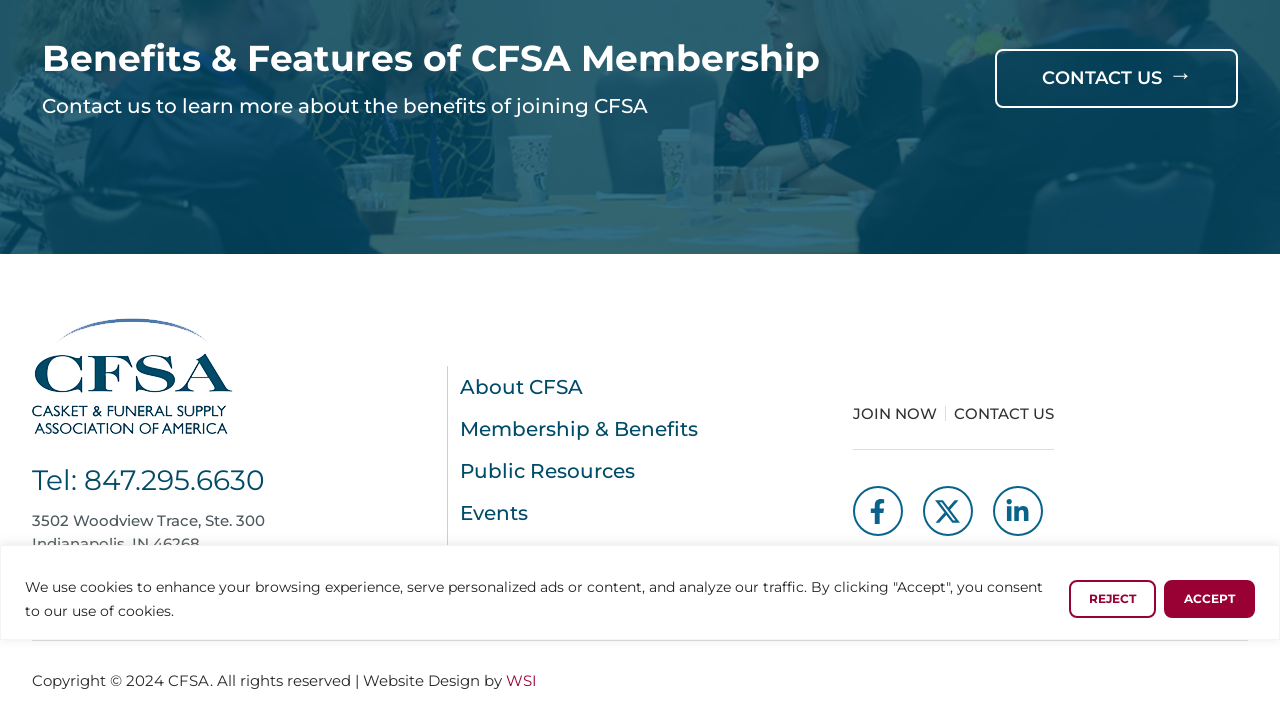Extract the bounding box coordinates for the HTML element that matches this description: "About CFSA". The coordinates should be four float numbers between 0 and 1, i.e., [left, top, right, bottom].

[0.35, 0.508, 0.651, 0.567]